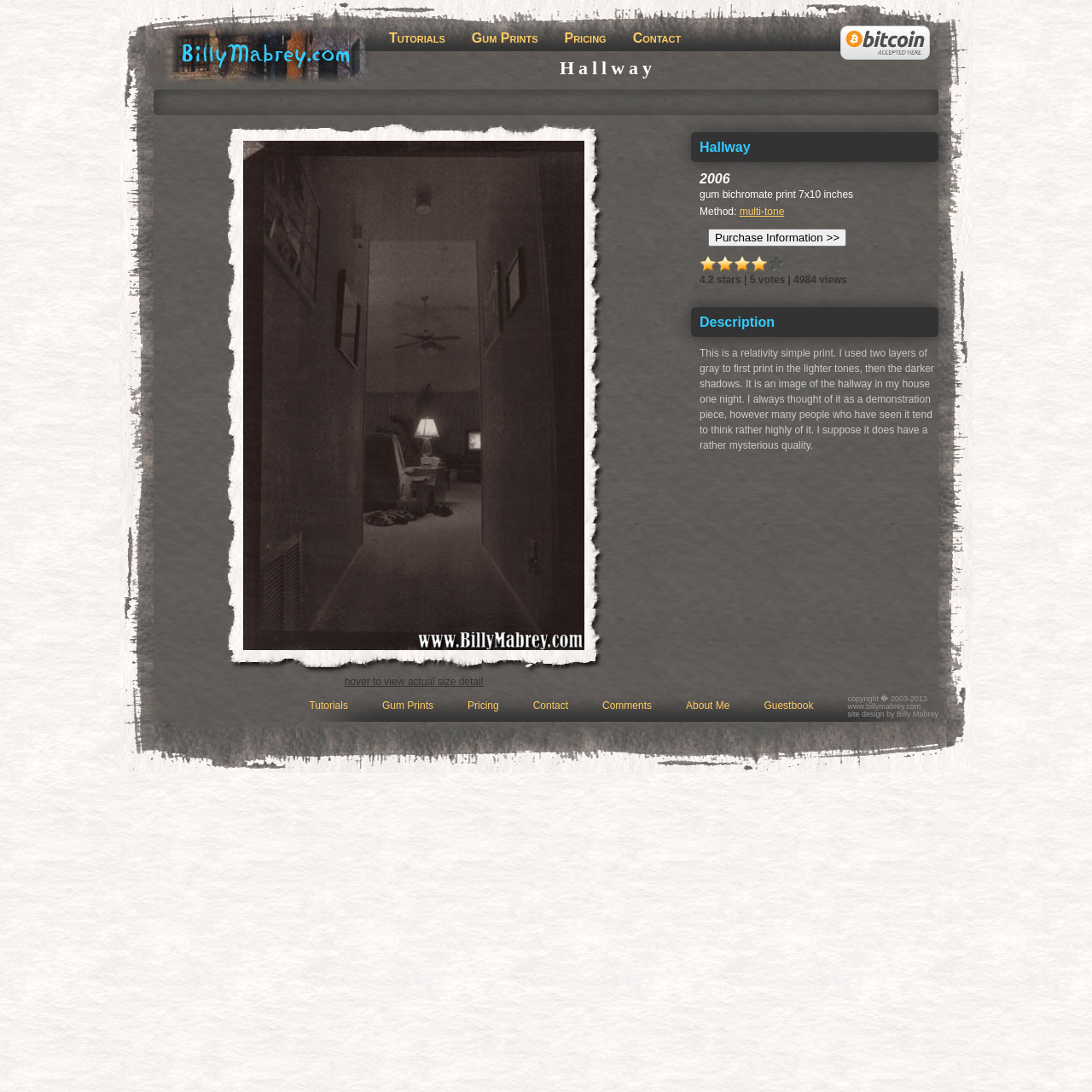Detail the various sections and features of the webpage.

The webpage is about a hallway, specifically a gum bichromate print of a hallway in the artist's house. At the top, there are five links: "", "Tutorials", "Gum Prints", "Pricing", and "Contact", aligned horizontally. Below these links, there is a large image of the hallway print, taking up most of the top section of the page.

To the left of the image, there is a heading "Hallway" and below it, a smaller image of the same print. Below the smaller image, there is a text "hover to view actual size detail".

On the right side of the page, there is a section with a heading "Hallway" again, followed by a description of the print, including the year it was made, the method used, and a brief text about the print. Below this description, there are five links to different pages, labeled "1", "2", "3", "4", and "5".

Further down, there is a section with a heading "Description", followed by a longer text about the print, including the artist's thoughts about it. Below this text, there are several links to other pages, including "Tutorials", "Gum Prints", "Pricing", "Contact", "Comments", "About Me", and "Guestbook".

At the very bottom of the page, there are three lines of text, including a copyright notice, the website's URL, and a credit for the site design.